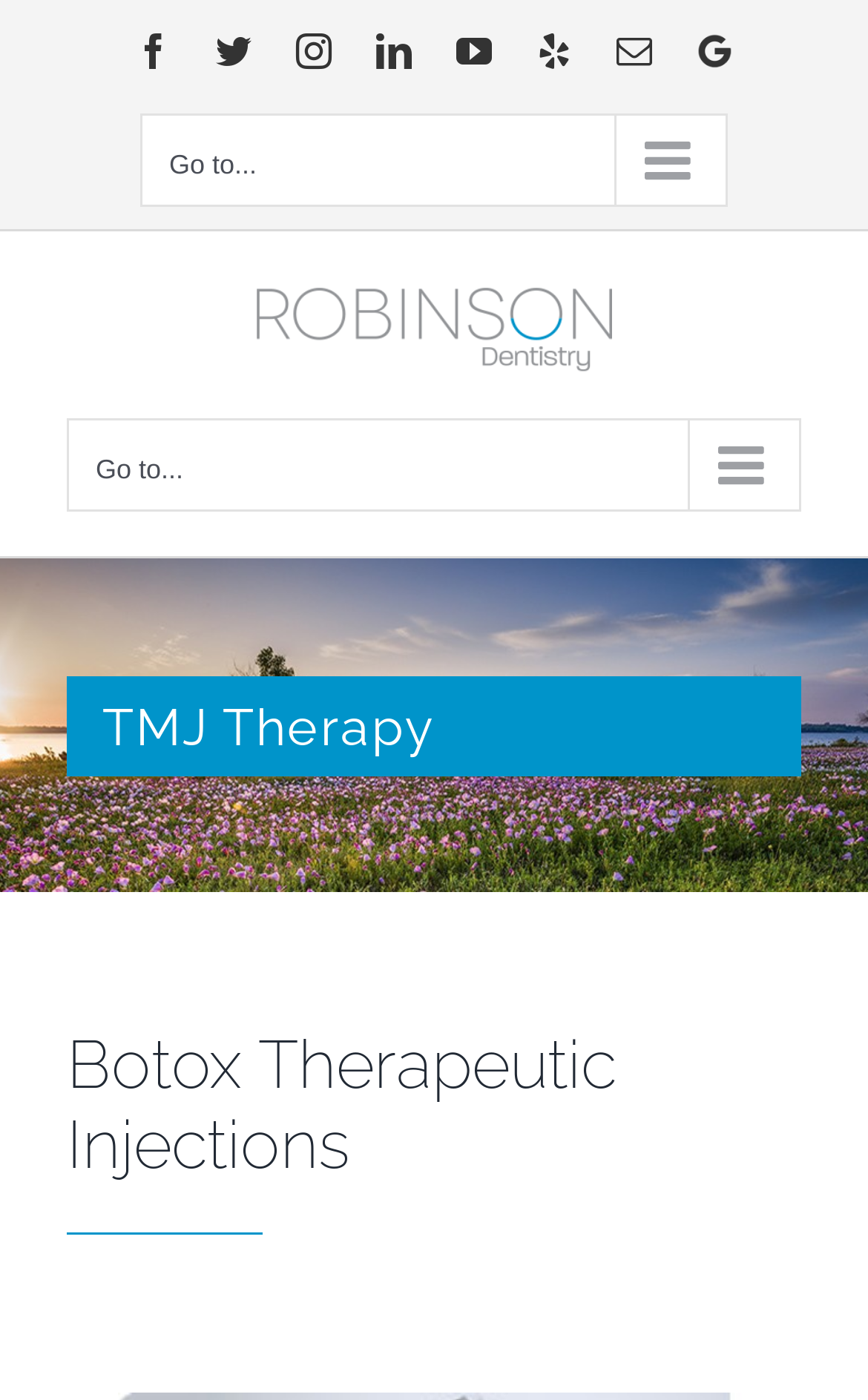Answer the question below with a single word or a brief phrase: 
How many navigation menus are there?

2